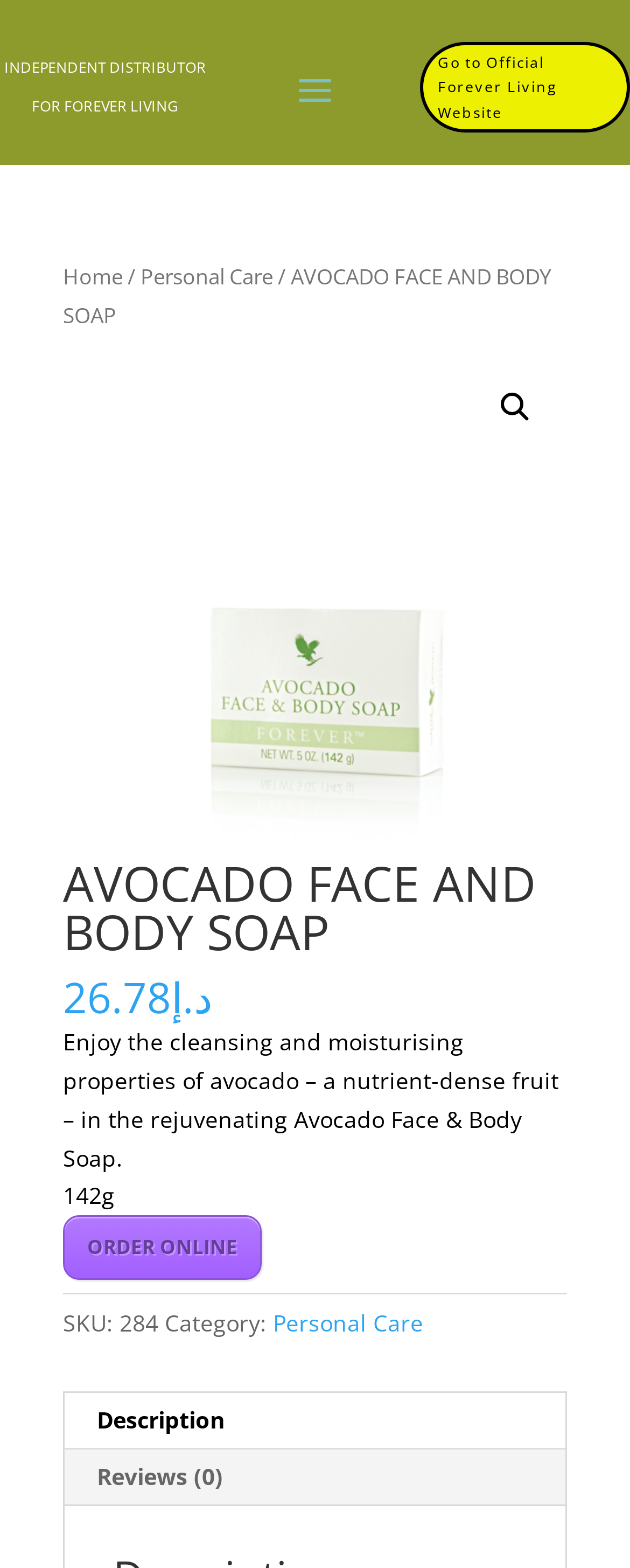Locate the bounding box coordinates of the area to click to fulfill this instruction: "Navigate to Personal Care page". The bounding box should be presented as four float numbers between 0 and 1, in the order [left, top, right, bottom].

[0.223, 0.167, 0.433, 0.186]